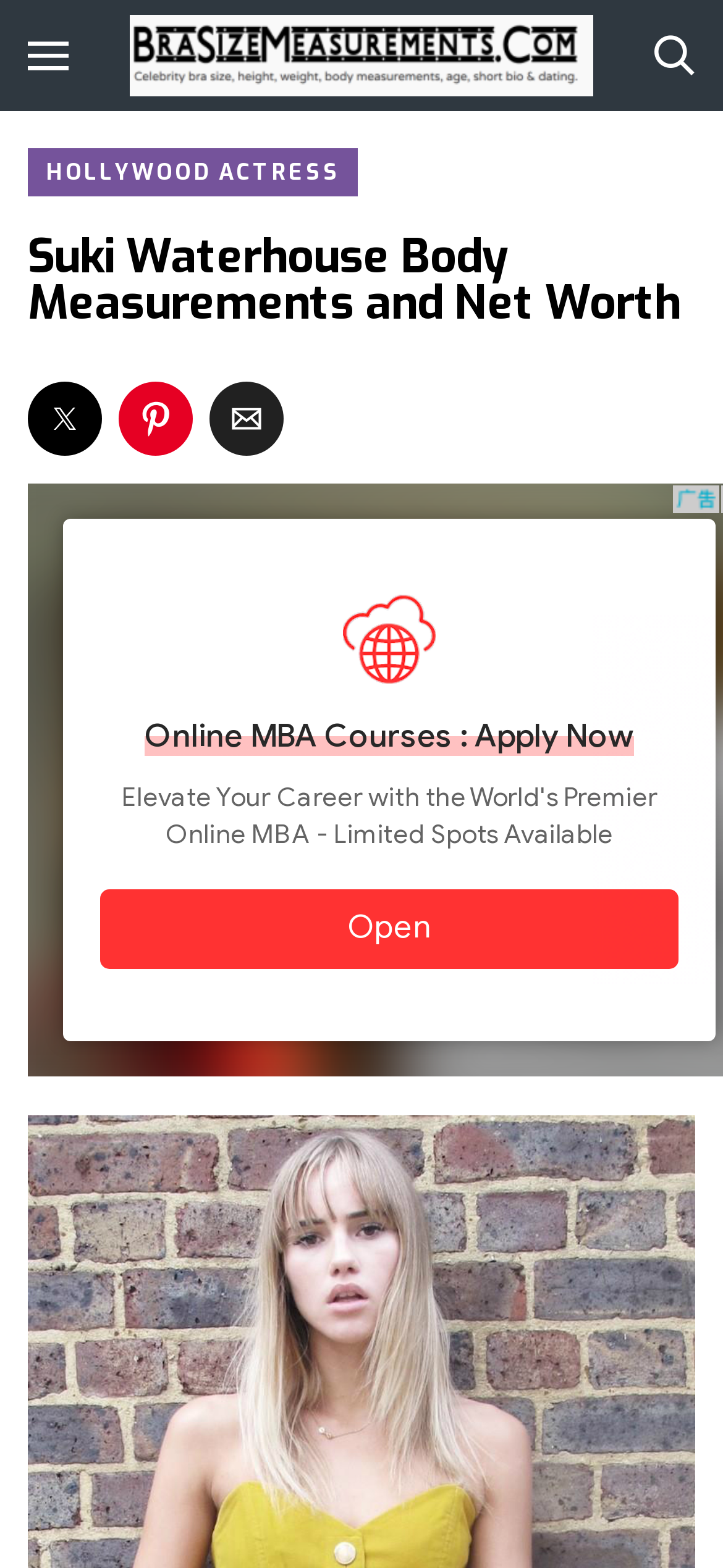Please determine the bounding box coordinates, formatted as (top-left x, top-left y, bottom-right x, bottom-right y), with all values as floating point numbers between 0 and 1. Identify the bounding box of the region described as: Toggle navigation

None